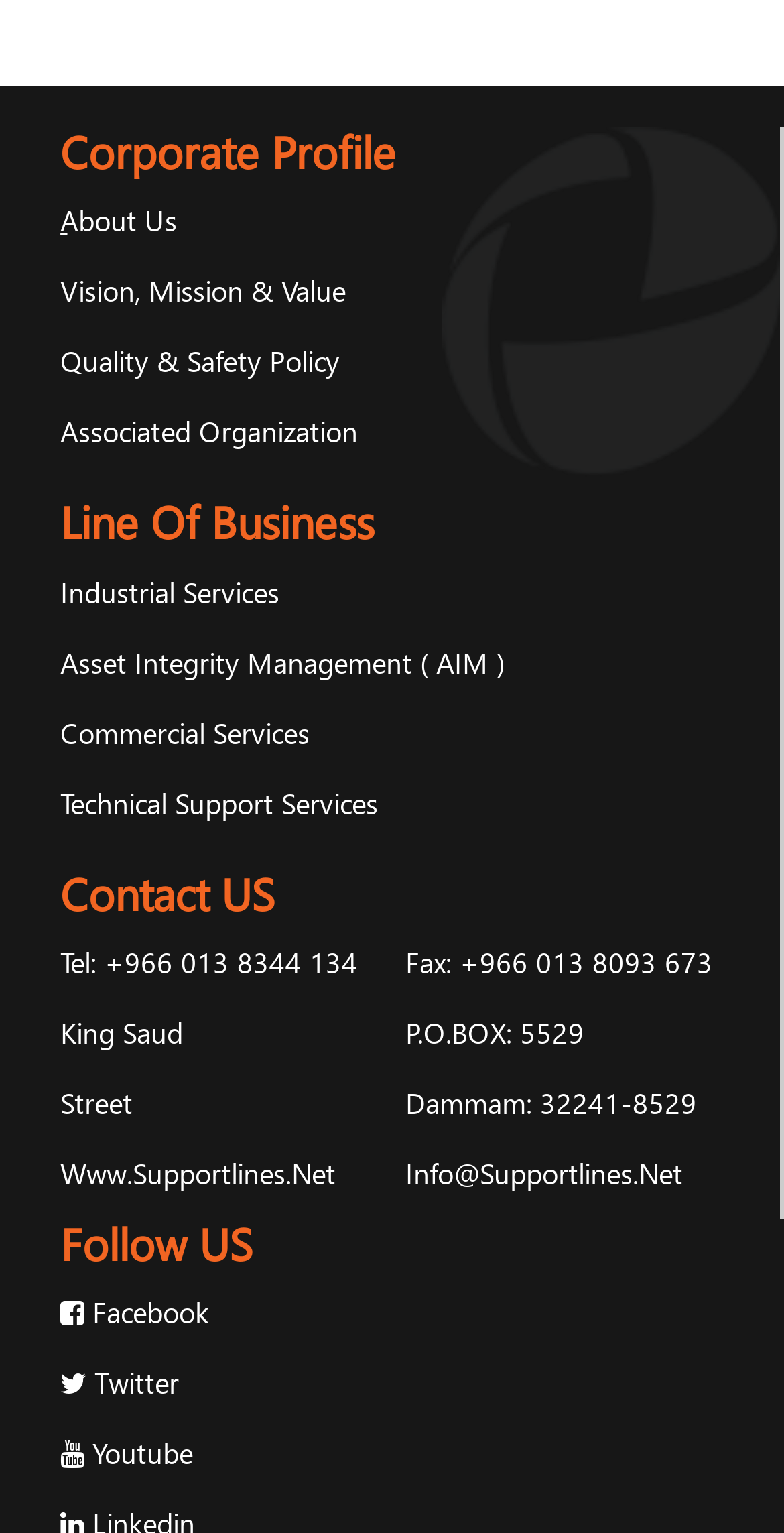What is the company's website?
Answer the question with as much detail as you can, using the image as a reference.

I found the company's website by looking at the 'Contact US' section, where I saw a static text element with the website URL 'Www.Supportlines.Net'.